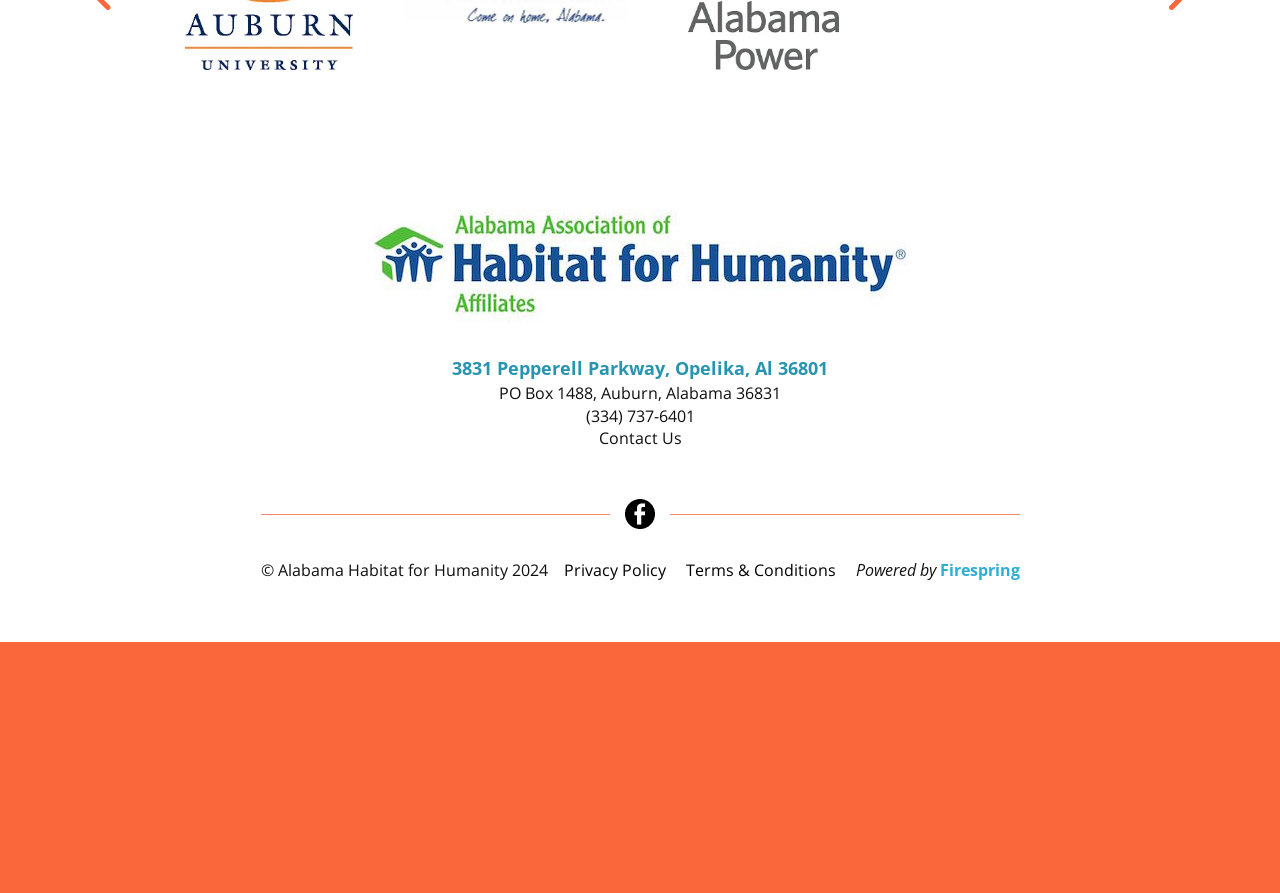Pinpoint the bounding box coordinates of the area that must be clicked to complete this instruction: "Call (334) 737-6401".

[0.457, 0.735, 0.543, 0.759]